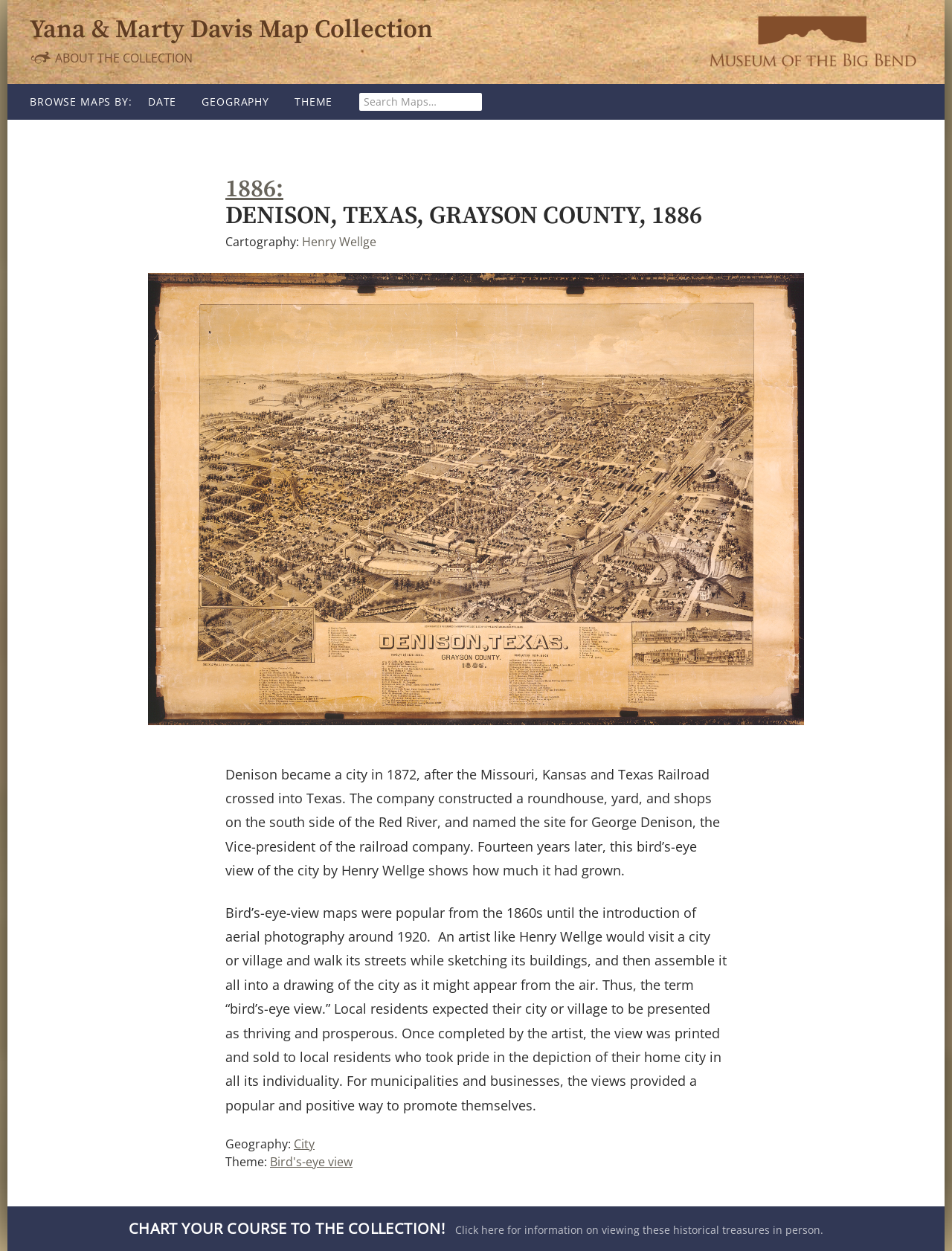Identify the first-level heading on the webpage and generate its text content.

Yana & Marty Davis Map Collection